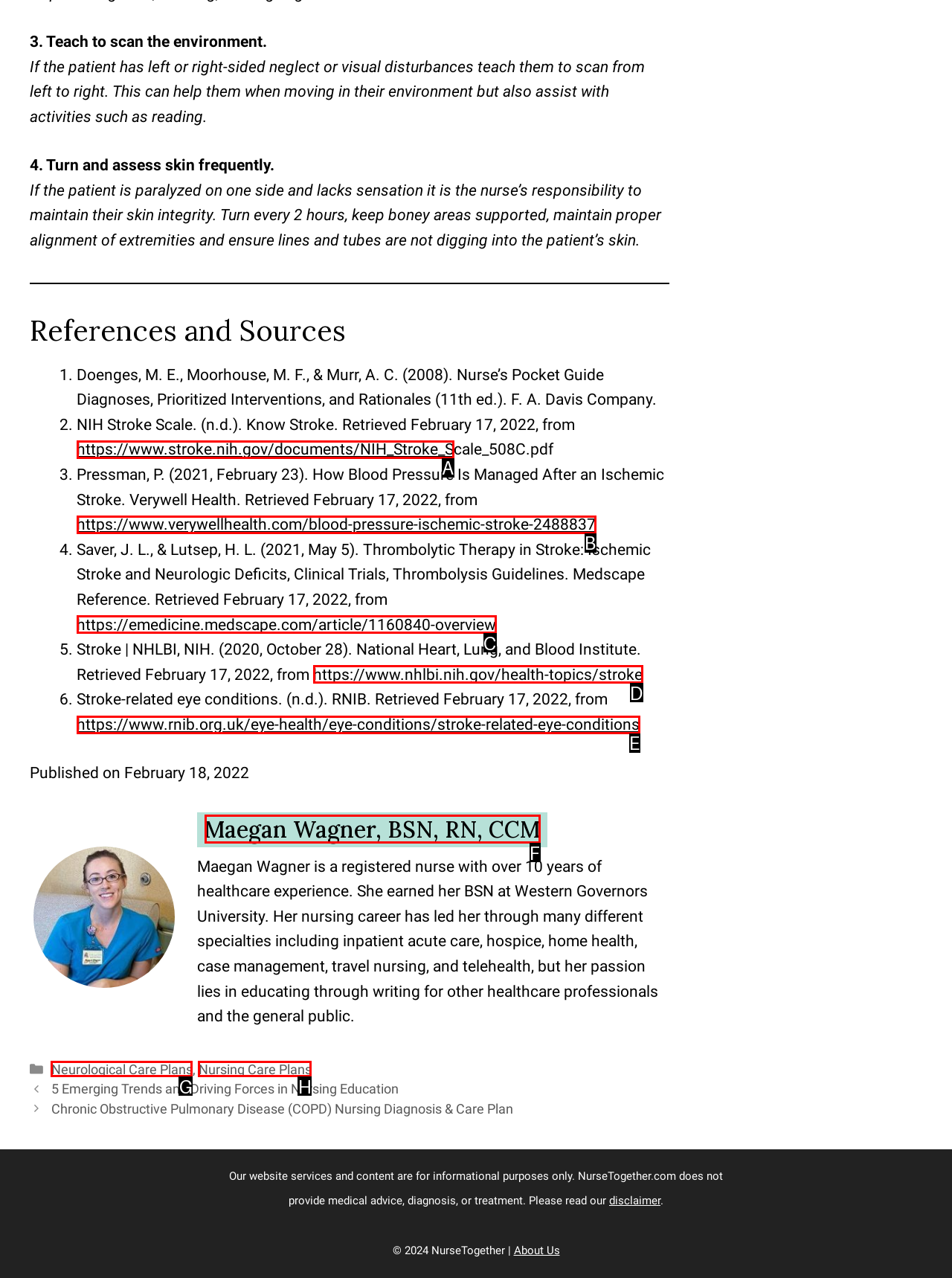Identify the option that corresponds to the description: Neurological Care Plans 
Provide the letter of the matching option from the available choices directly.

G